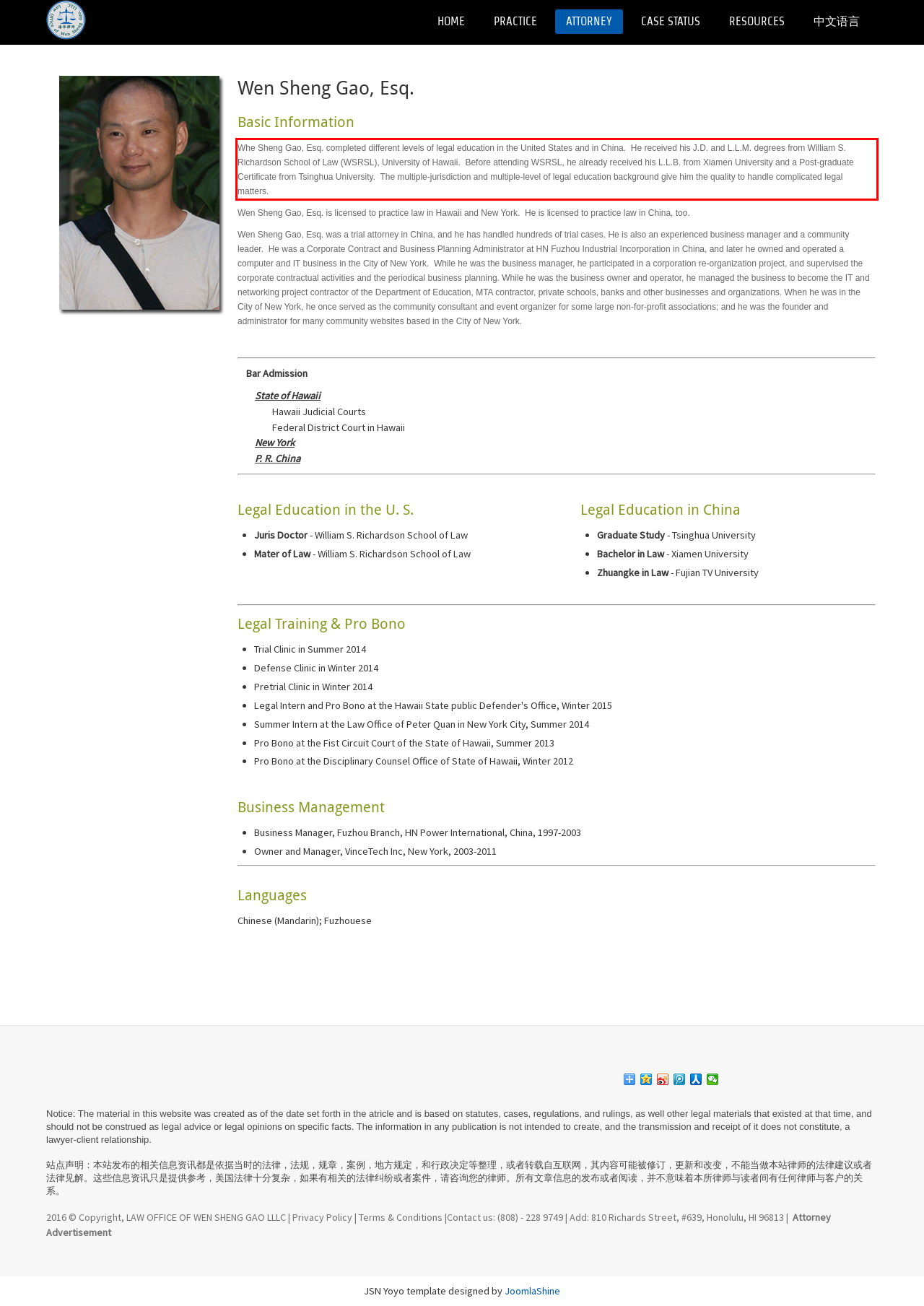Please take the screenshot of the webpage, find the red bounding box, and generate the text content that is within this red bounding box.

Whe Sheng Gao, Esq. completed different levels of legal education in the United States and in China. He received his J.D. and L.L.M. degrees from William S. Richardson School of Law (WSRSL), University of Hawaii. Before attending WSRSL, he already received his L.L.B. from Xiamen University and a Post-graduate Certificate from Tsinghua University. The multiple-jurisdiction and multiple-level of legal education background give him the quality to handle complicated legal matters.